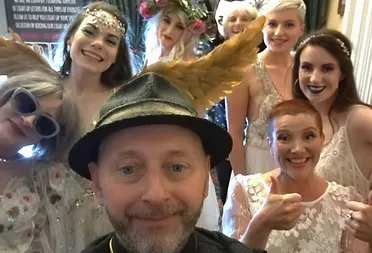What type of decorations are visible in the background?
Based on the screenshot, give a detailed explanation to answer the question.

Upon closer inspection of the image, I notice that the background is adorned with floral decorations, which contribute to the overall festive and celebratory atmosphere. The soft lighting and elegant outfits of the women also complement the decorations, creating a cohesive and harmonious visual effect.